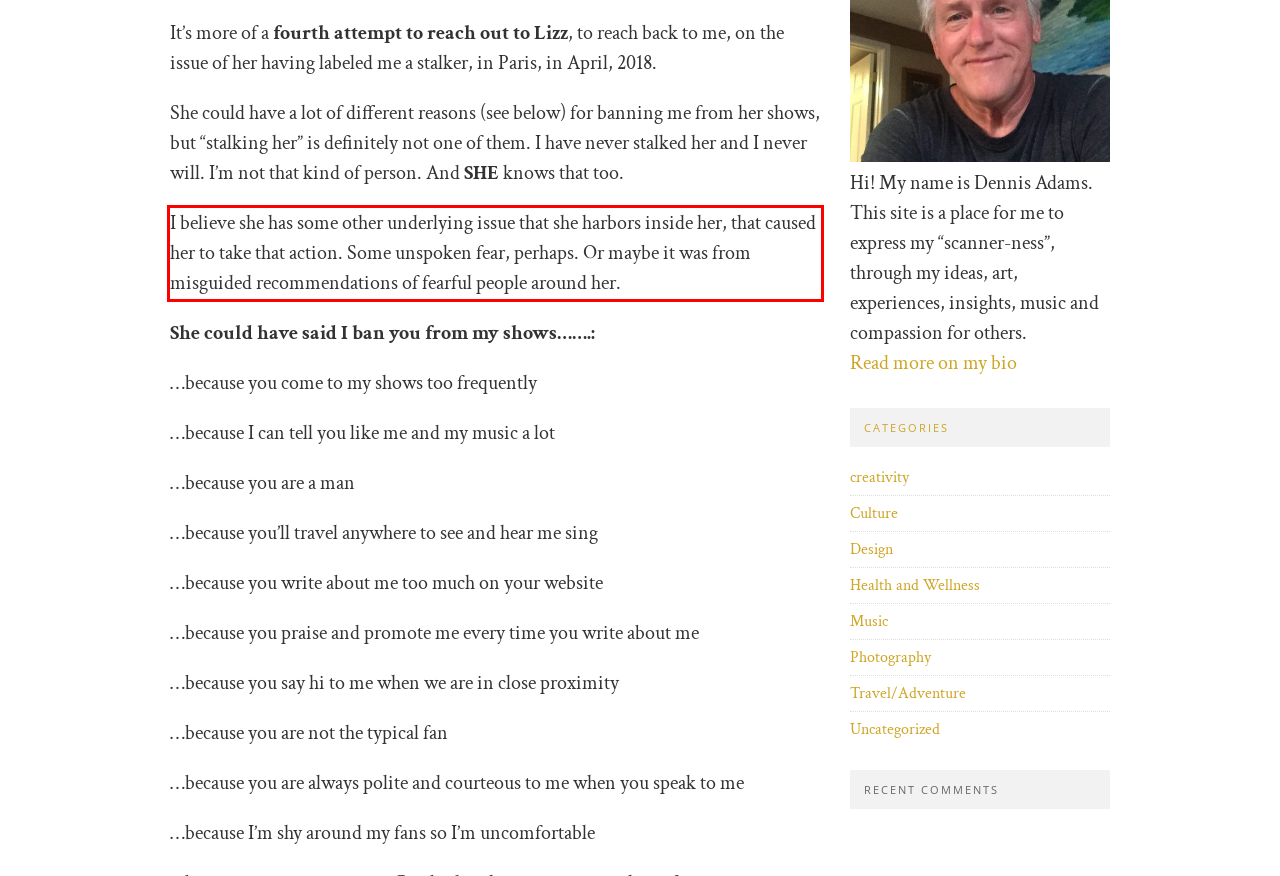Given a screenshot of a webpage, identify the red bounding box and perform OCR to recognize the text within that box.

I believe she has some other underlying issue that she harbors inside her, that caused her to take that action. Some unspoken fear, perhaps. Or maybe it was from misguided recommendations of fearful people around her.